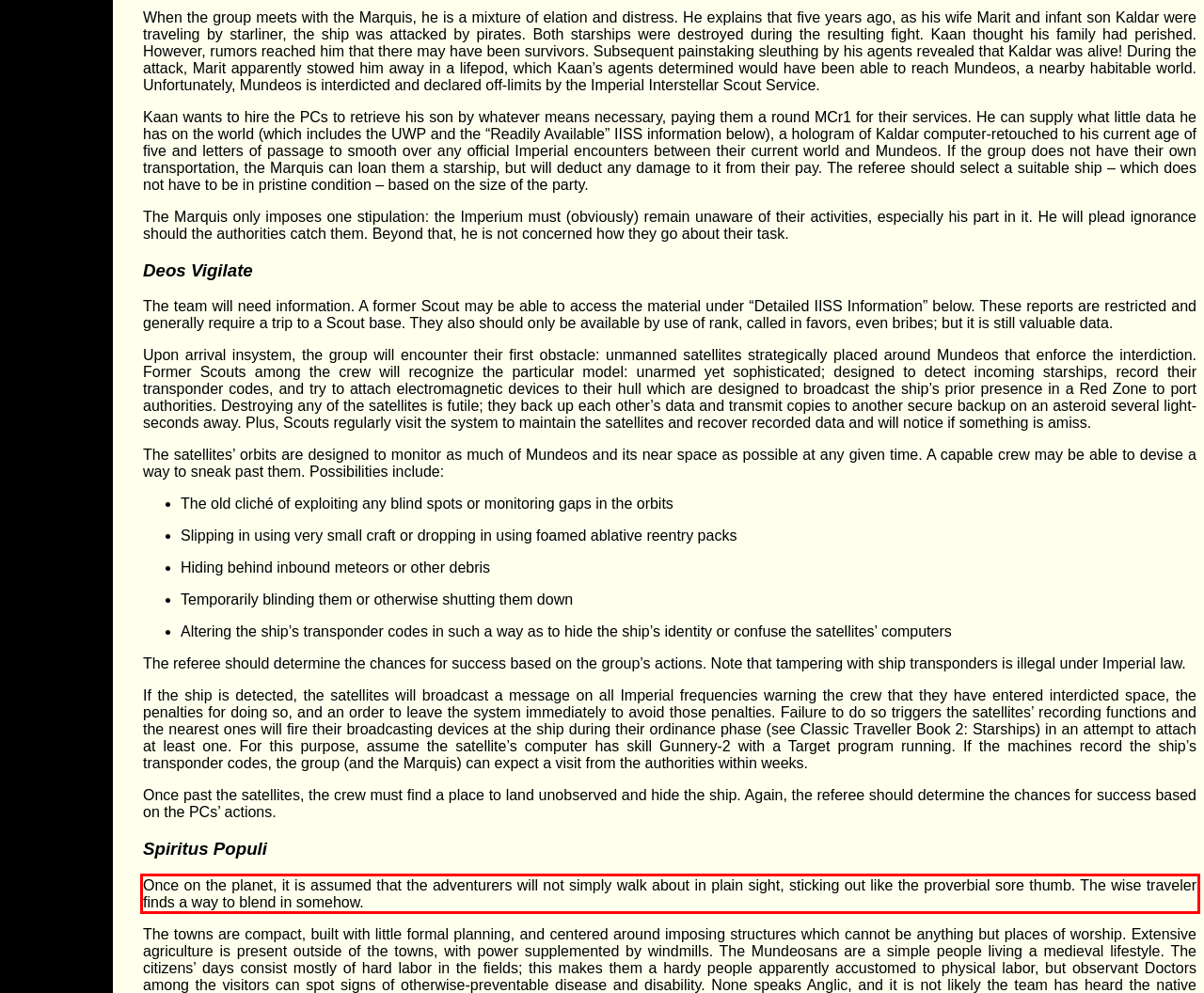Examine the webpage screenshot, find the red bounding box, and extract the text content within this marked area.

Once on the planet, it is assumed that the adventurers will not simply walk about in plain sight, sticking out like the proverbial sore thumb. The wise traveler finds a way to blend in somehow.